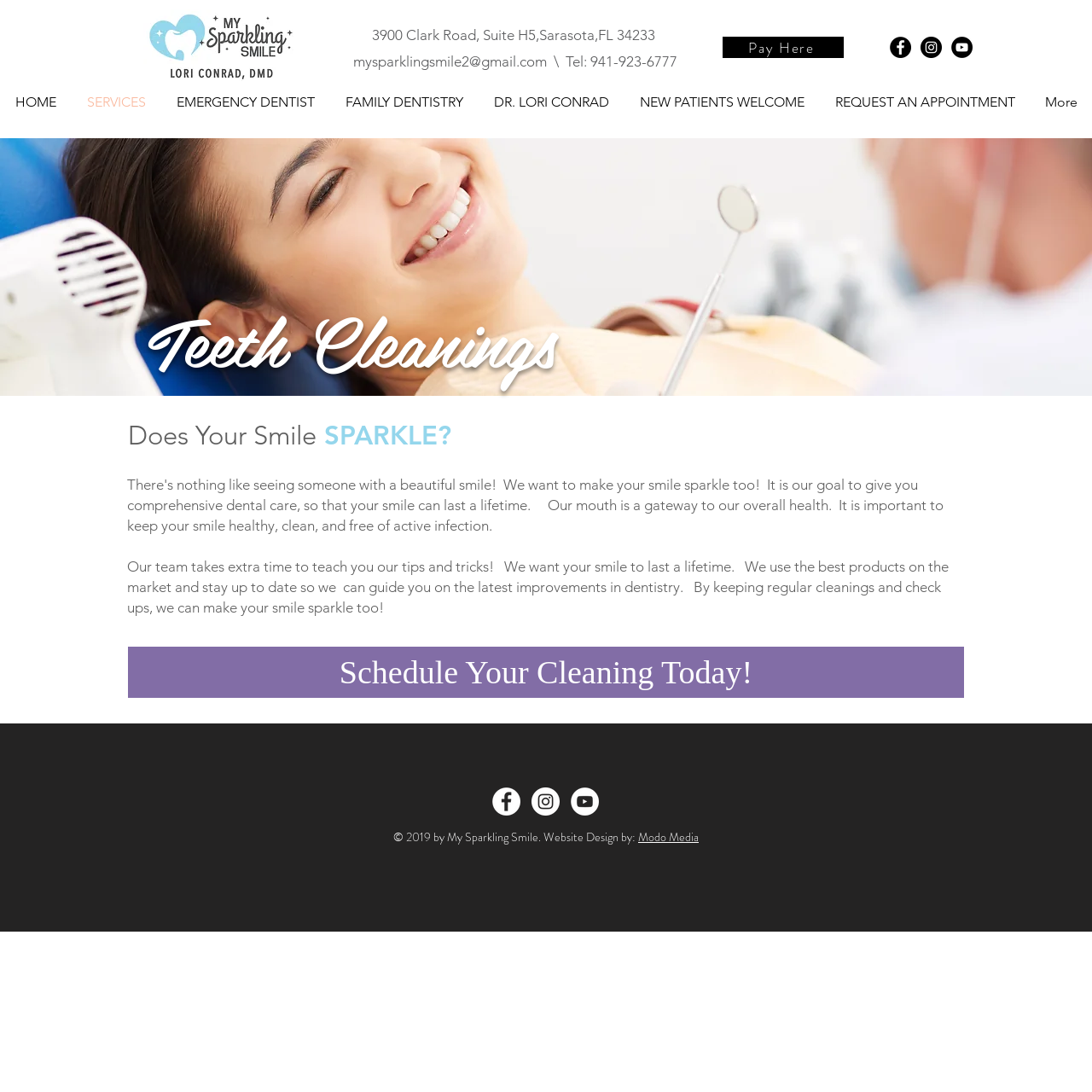What is the address of My Sparkling Smile?
From the image, provide a succinct answer in one word or a short phrase.

3900 Clark Road, Suite H5, Sarasota, FL 34233